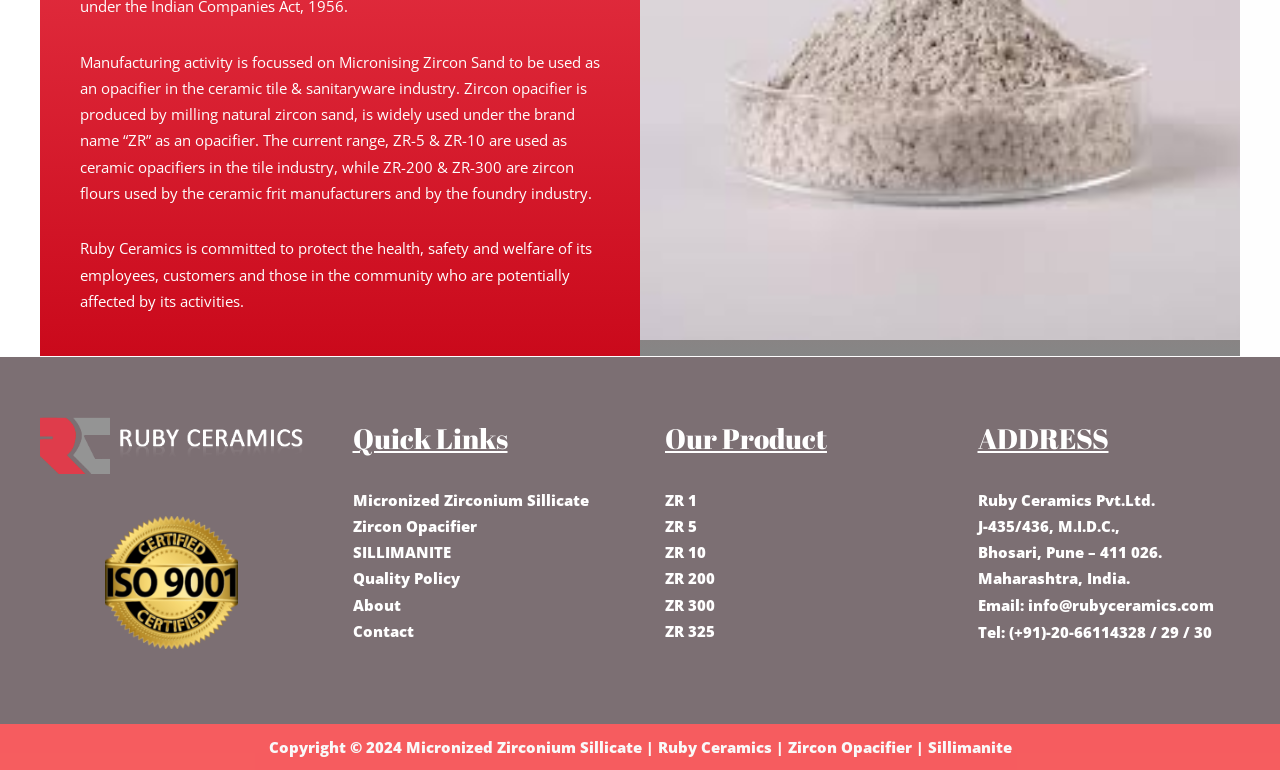What is the address of Ruby Ceramics Pvt. Ltd.?
Examine the webpage screenshot and provide an in-depth answer to the question.

The address of Ruby Ceramics Pvt. Ltd. is mentioned in the footer section of the webpage, which is J-435/436, M.I.D.C., Bhosari, Pune – 411 026, Maharashtra, India.